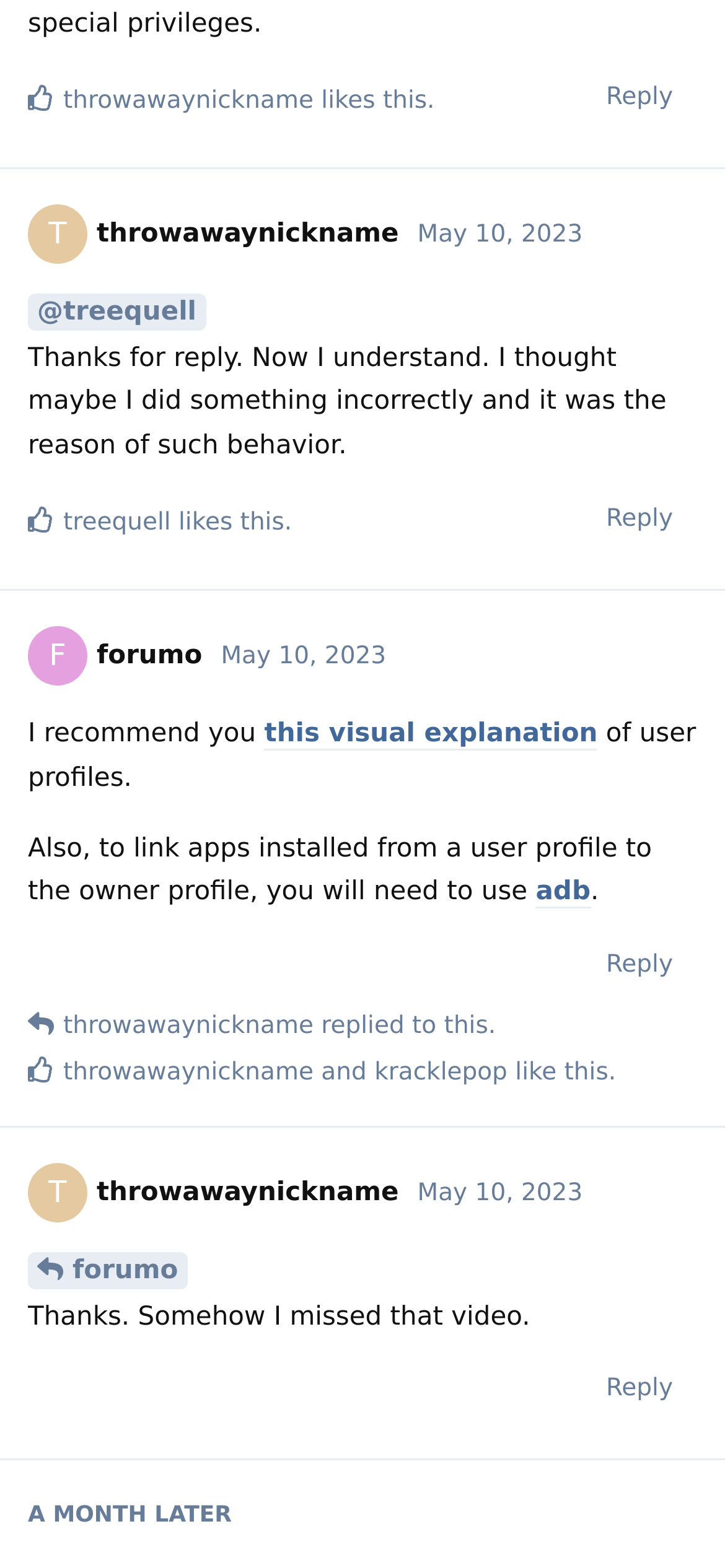Give a one-word or one-phrase response to the question: 
Who replied to throwawaynickname?

treequell